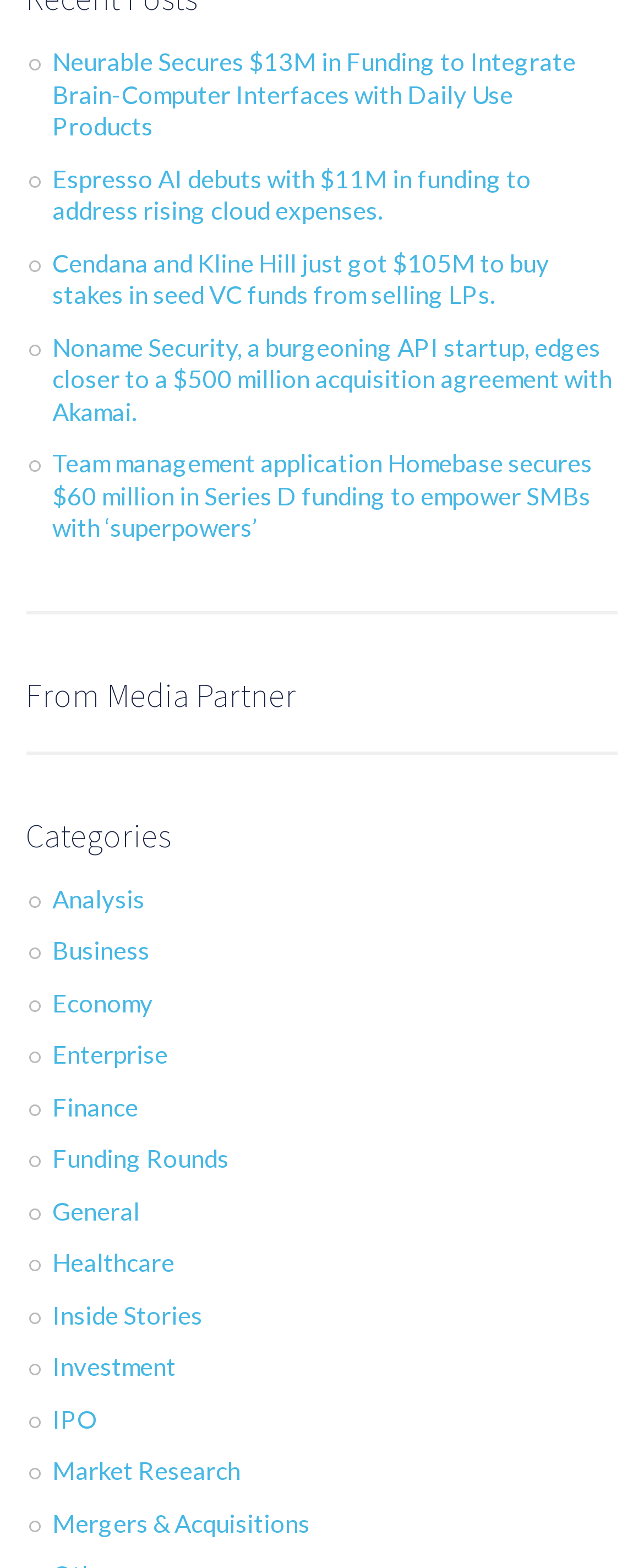Locate the coordinates of the bounding box for the clickable region that fulfills this instruction: "Check out 'Consumer Electronics Join the Roster with Partnerships'".

None